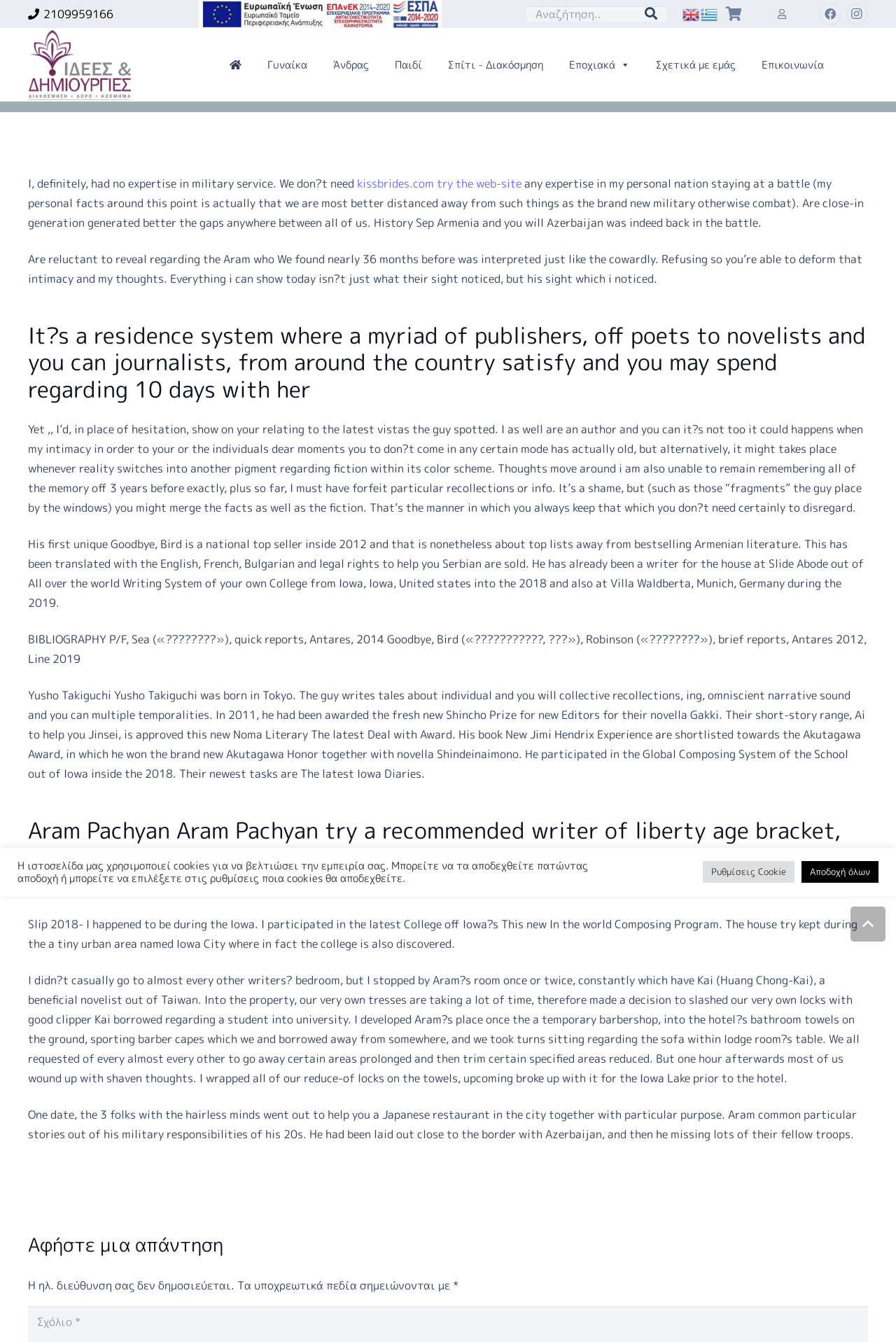Determine the bounding box coordinates of the clickable element to achieve the following action: 'Schedule a free call'. Provide the coordinates as four float values between 0 and 1, formatted as [left, top, right, bottom].

None